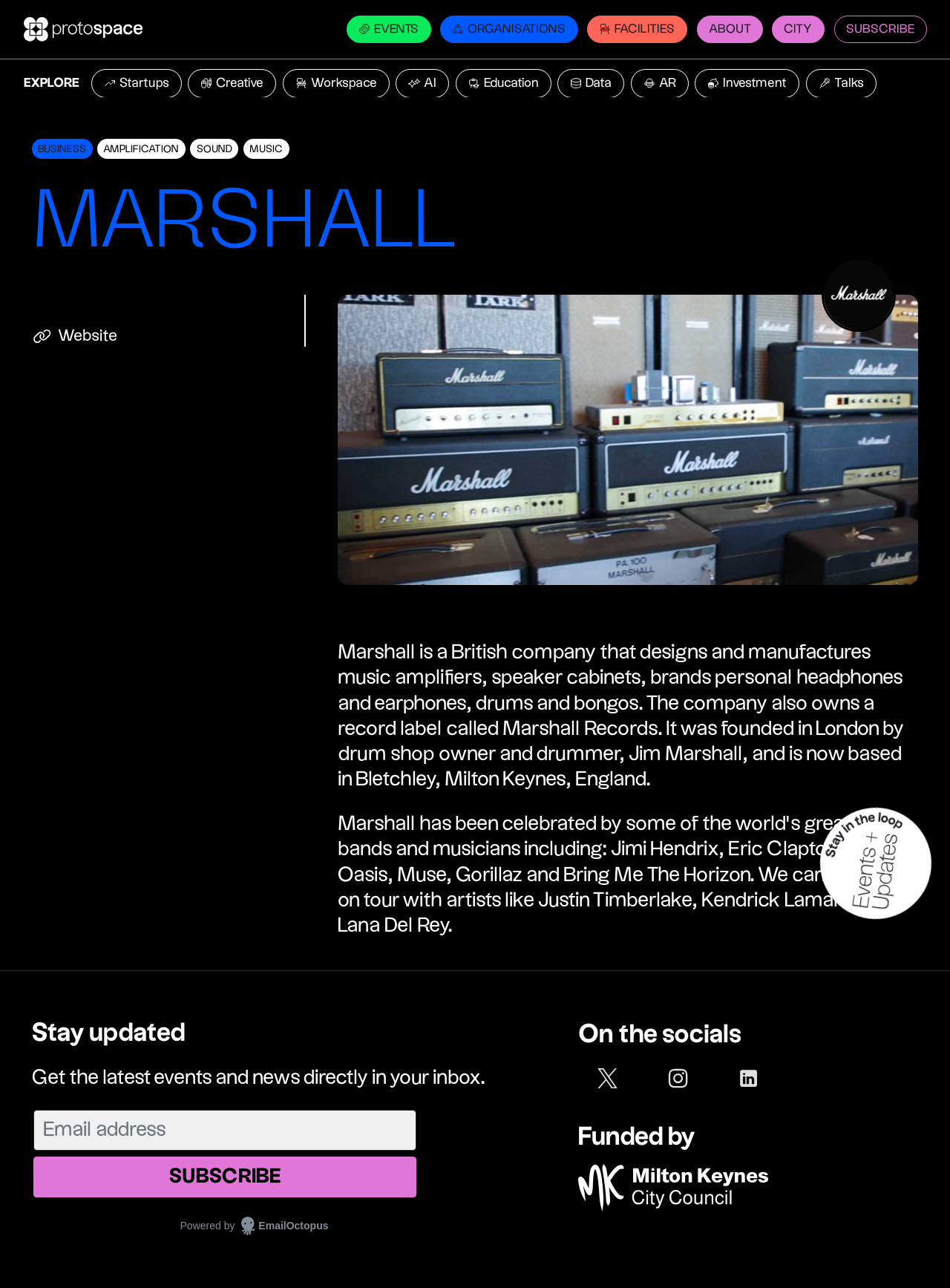Answer the question using only one word or a concise phrase: What is the name of the record label owned by Marshall?

Marshall Records